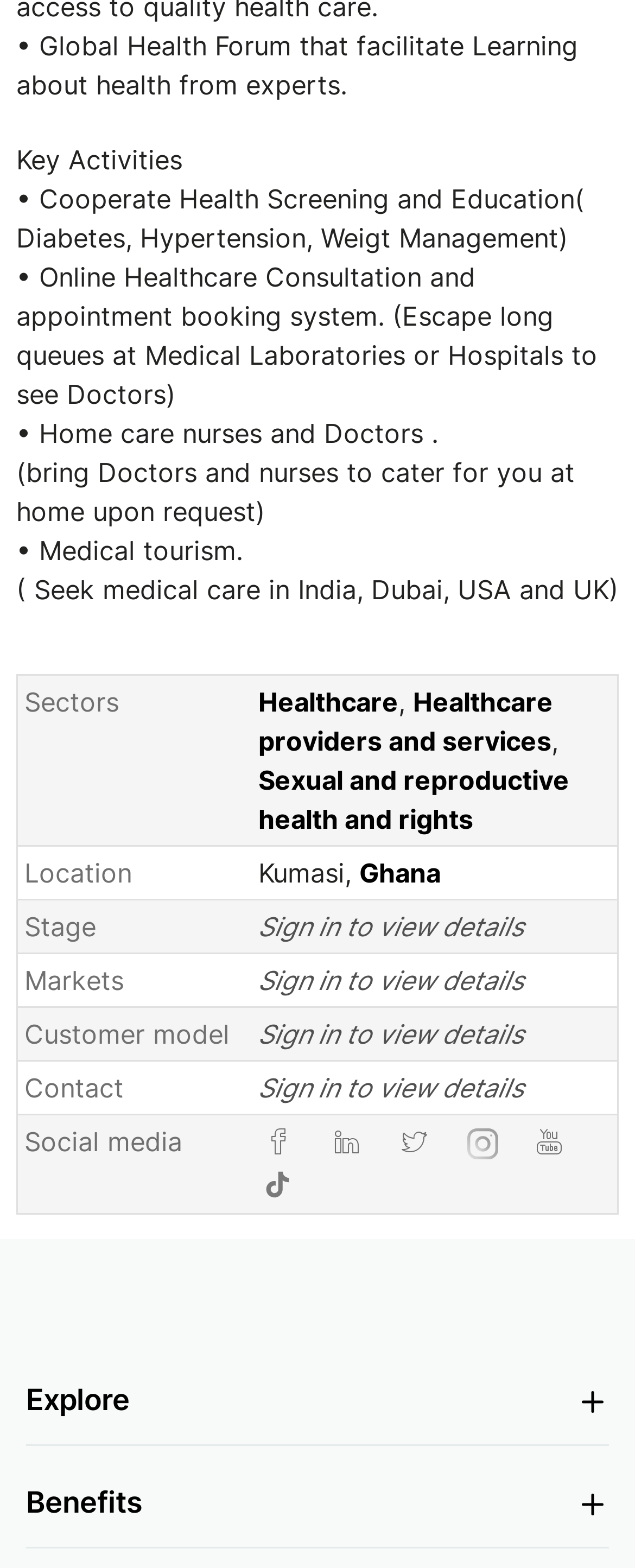Find the bounding box coordinates of the clickable region needed to perform the following instruction: "View the Printable version". The coordinates should be provided as four float numbers between 0 and 1, i.e., [left, top, right, bottom].

None